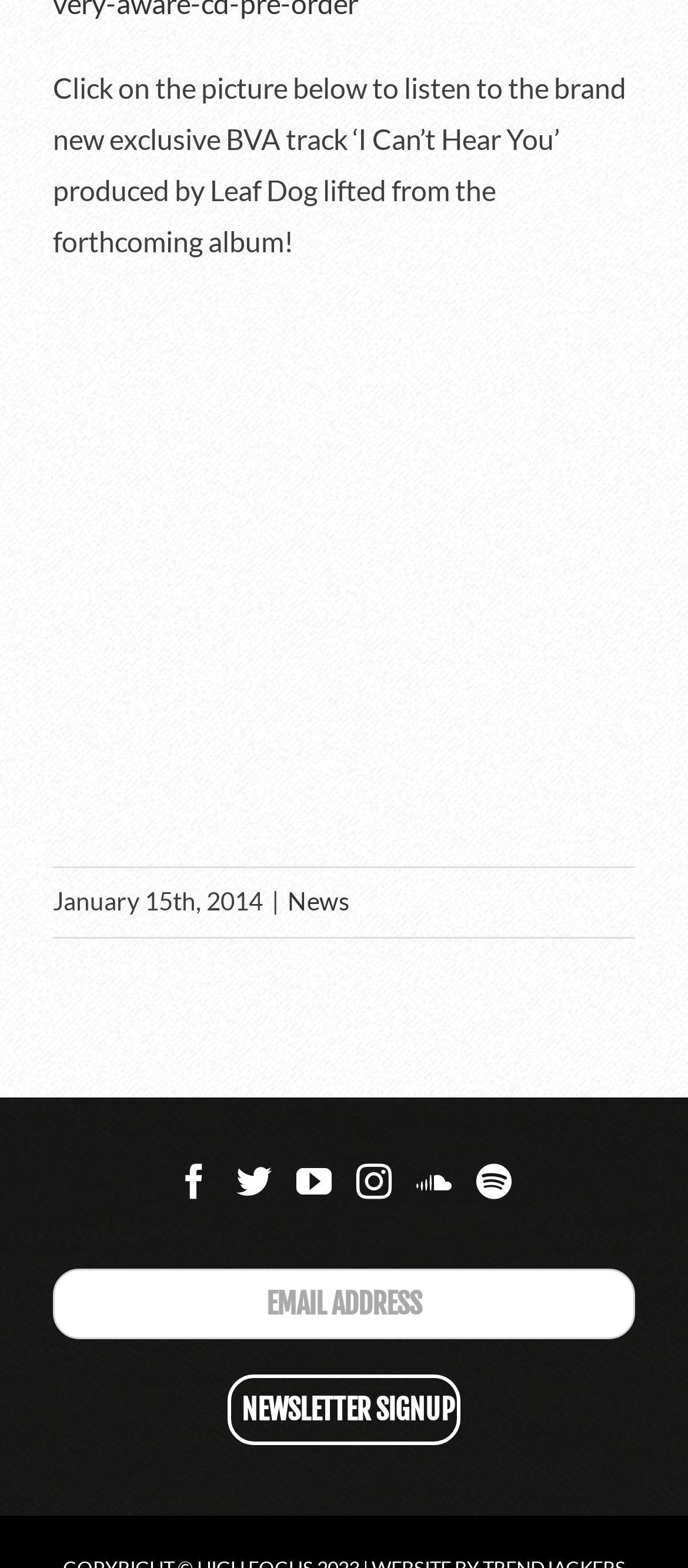What is the text on the button at the bottom of the webpage?
Answer the question with as much detail as you can, using the image as a reference.

The text on the button at the bottom of the webpage is 'NEWSLETTER SIGNUP', which is stated in the StaticText element with ID 386, inside the button element with ID 383.